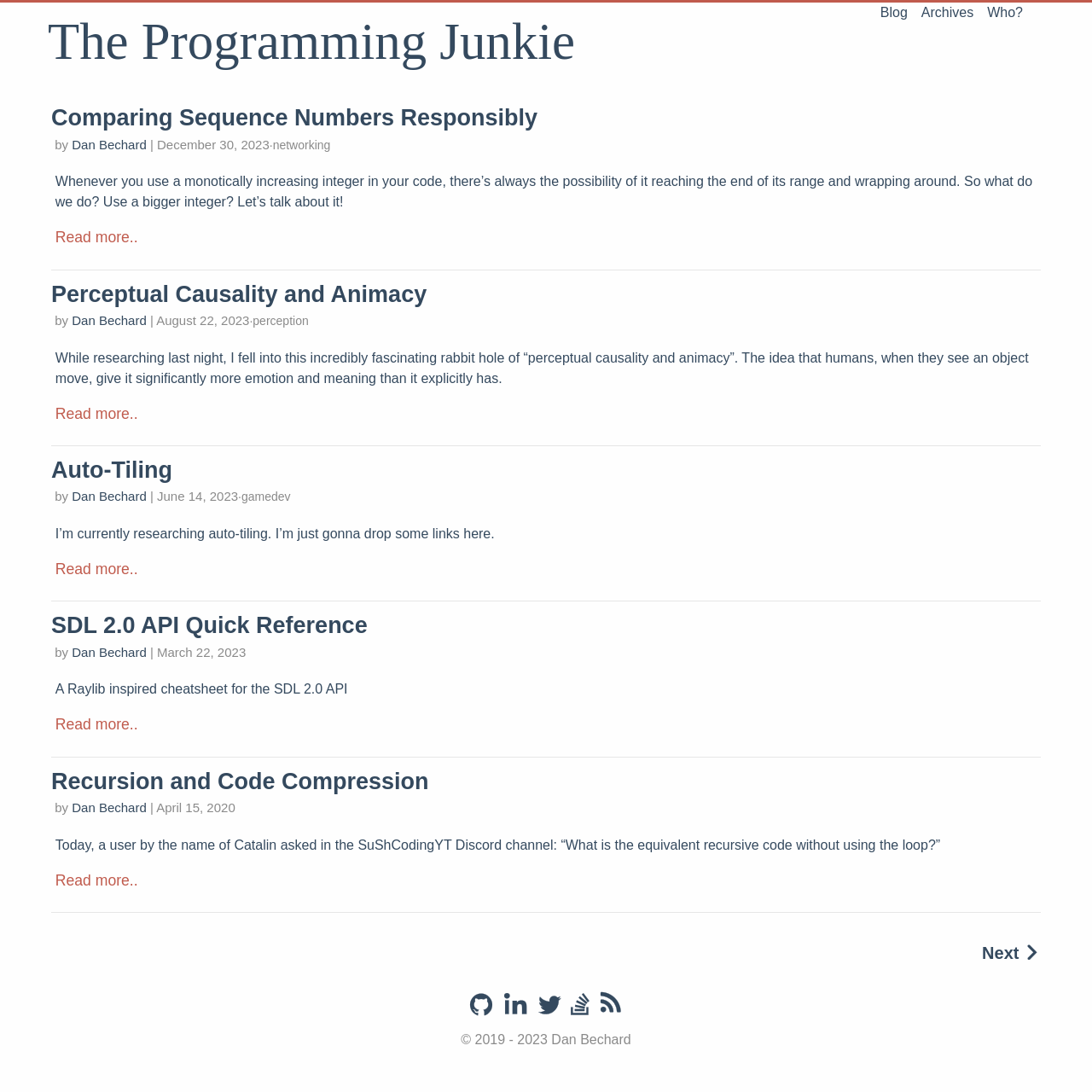Locate the bounding box coordinates of the area that needs to be clicked to fulfill the following instruction: "Check who the author is". The coordinates should be in the format of four float numbers between 0 and 1, namely [left, top, right, bottom].

[0.904, 0.005, 0.937, 0.018]